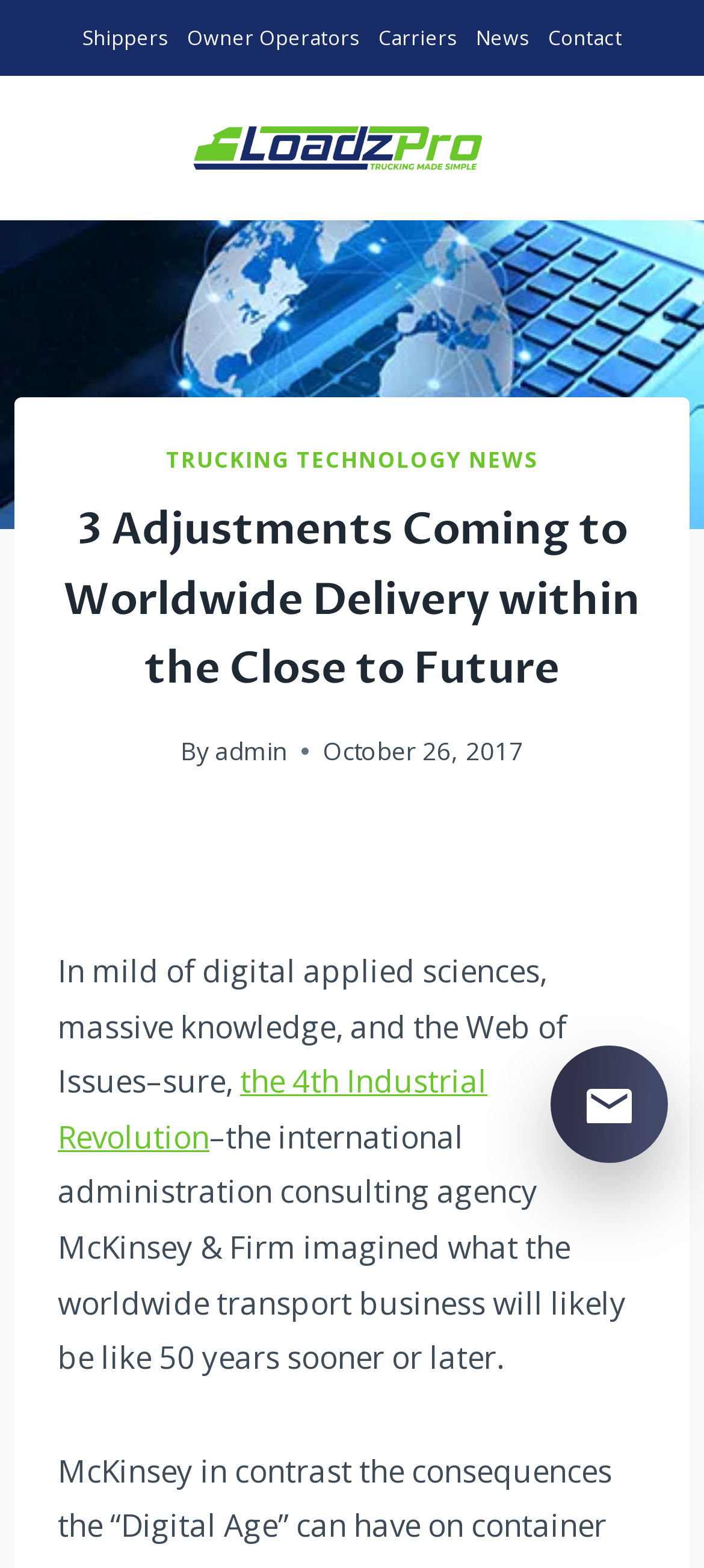Generate a thorough caption that explains the contents of the webpage.

The webpage is about LoadzPro, a logistics company, and features an article titled "3 Adjustments Coming to Worldwide Delivery within the Close to Future". At the top, there is a primary mobile navigation menu with five links: "Shippers", "Owner Operators", "Carriers", "News", and "Contact". Below the navigation menu, the LoadzPro logo is displayed, along with a link to the company's homepage.

The main content of the webpage is an article with a heading that matches the title of the webpage. The article is divided into sections, with the first section featuring a link to "TRUCKING TECHNOLOGY NEWS" and a subheading that indicates the article is written by "admin" and was published on "October 26, 2017". 

The article's content is displayed in a single column, with the text flowing from top to bottom. The text discusses the future of the global transport business, citing a report by McKinsey & Firm. There is also a link to "the 4th Industrial Revolution" within the article.

On the left side of the article, there is a large image that takes up about a third of the screen, displaying three international shipping news stories that shippers should know about.